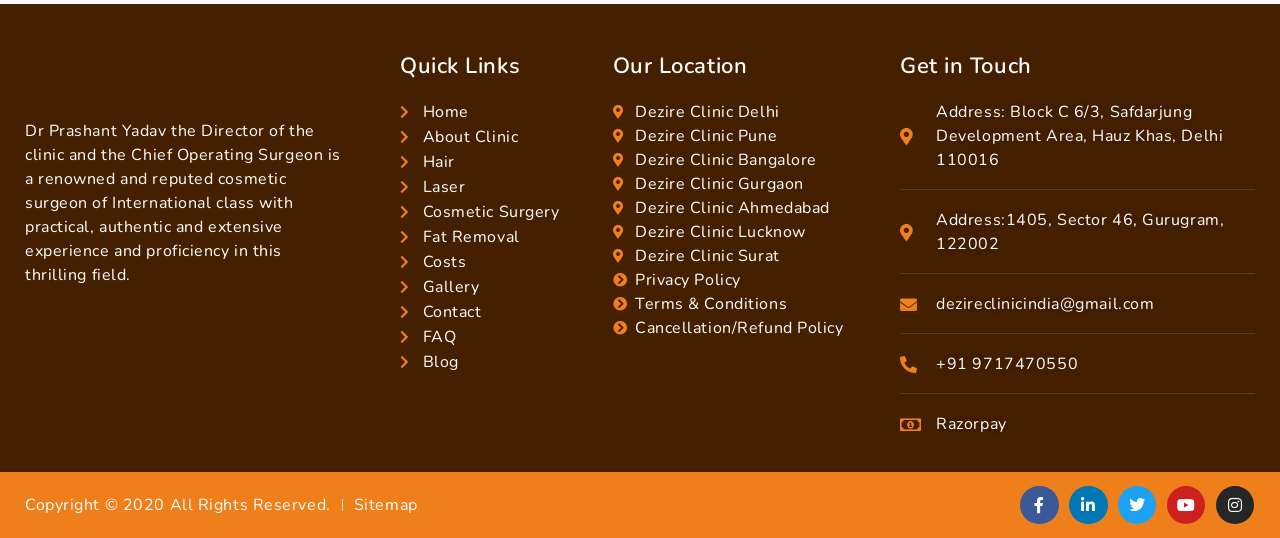What are the different locations of Dezire Clinic?
Please provide a single word or phrase in response based on the screenshot.

Delhi, Pune, Bangalore, Gurgaon, Ahmedabad, Lucknow, Surat